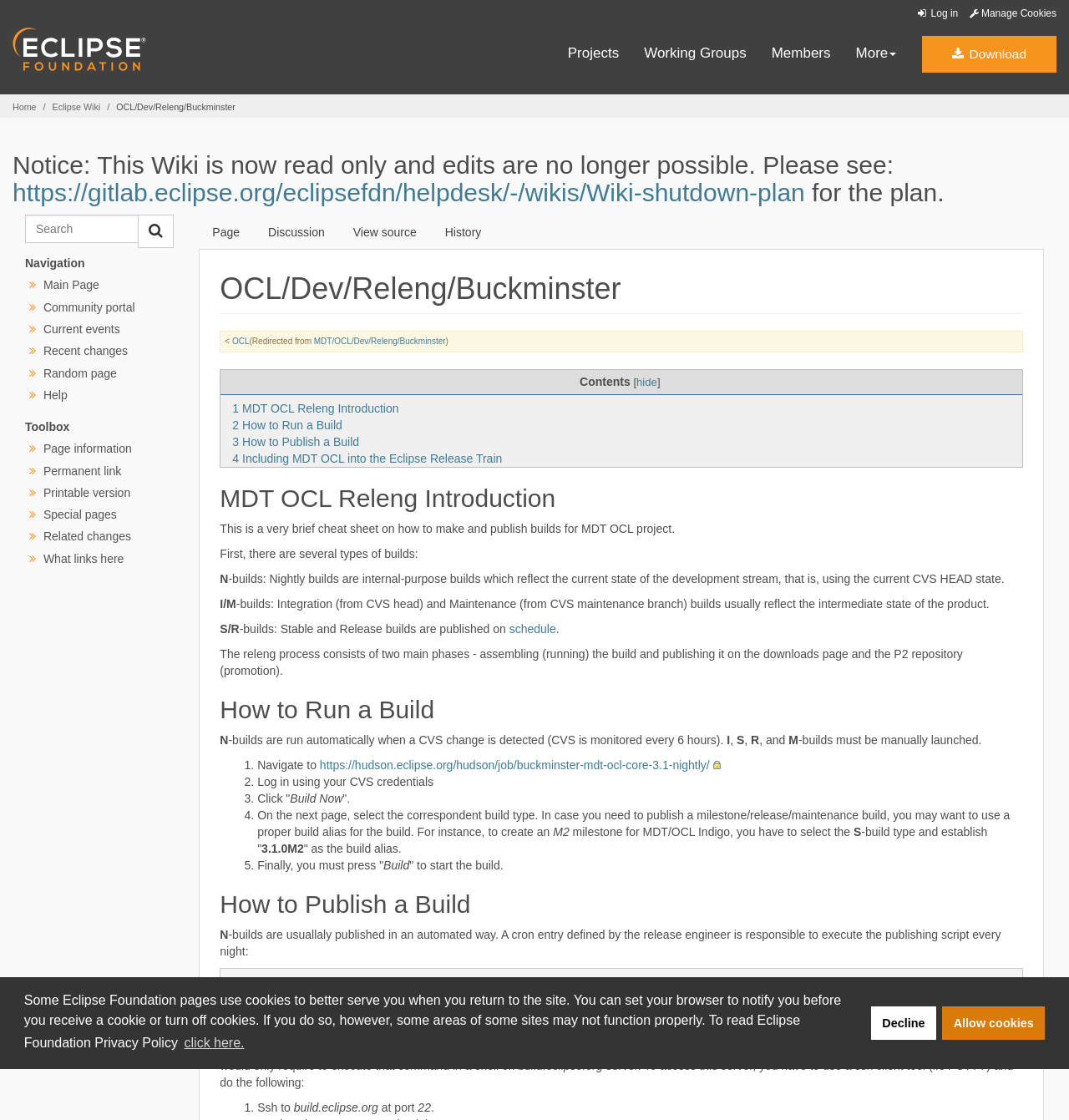Can you show the bounding box coordinates of the region to click on to complete the task described in the instruction: "View the Main Page"?

[0.041, 0.249, 0.093, 0.261]